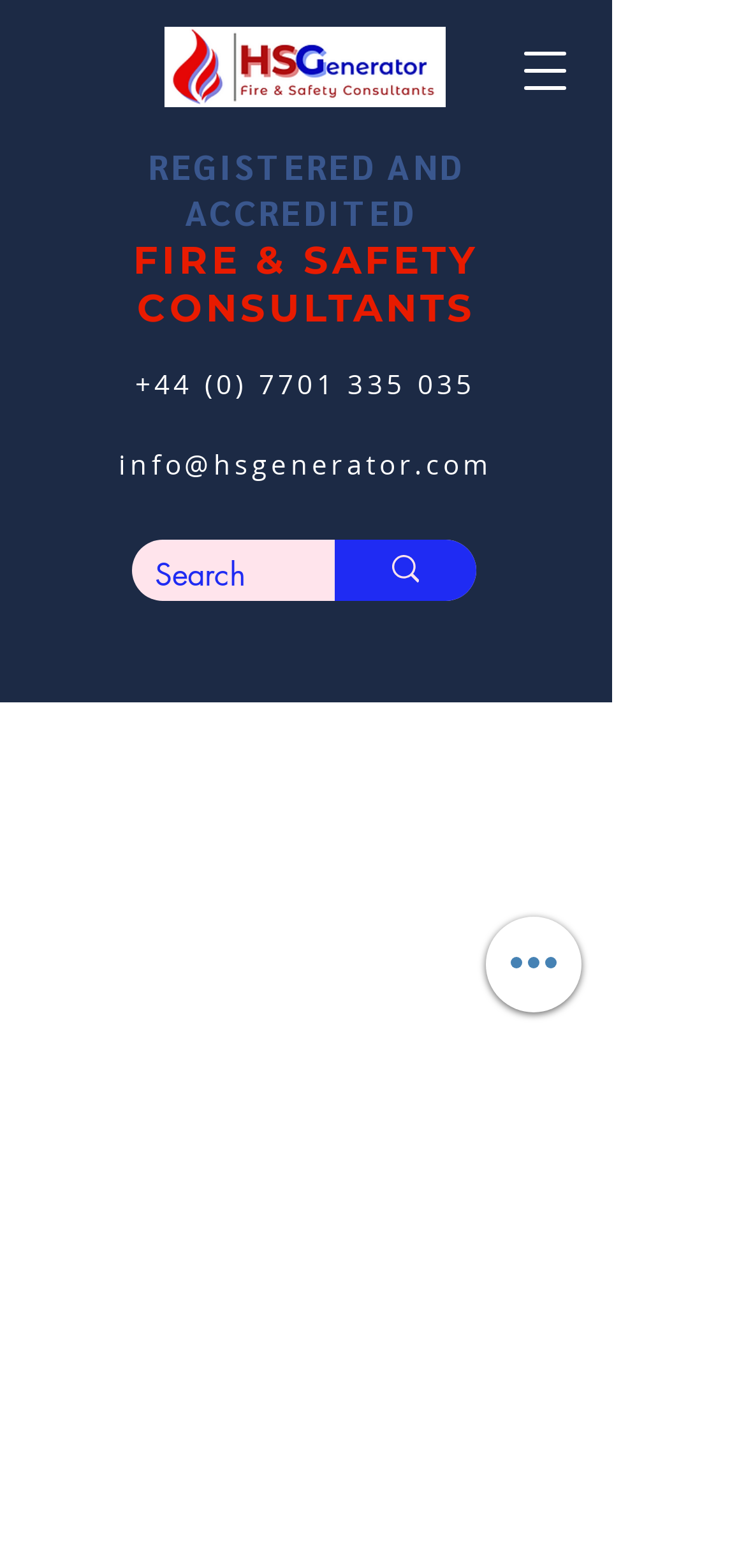Utilize the details in the image to give a detailed response to the question: What is the phone number on the webpage?

I found the phone number by looking at the link elements on the webpage. One of the link elements has the text '+44 (0) 7701 335 035', which is a phone number format.